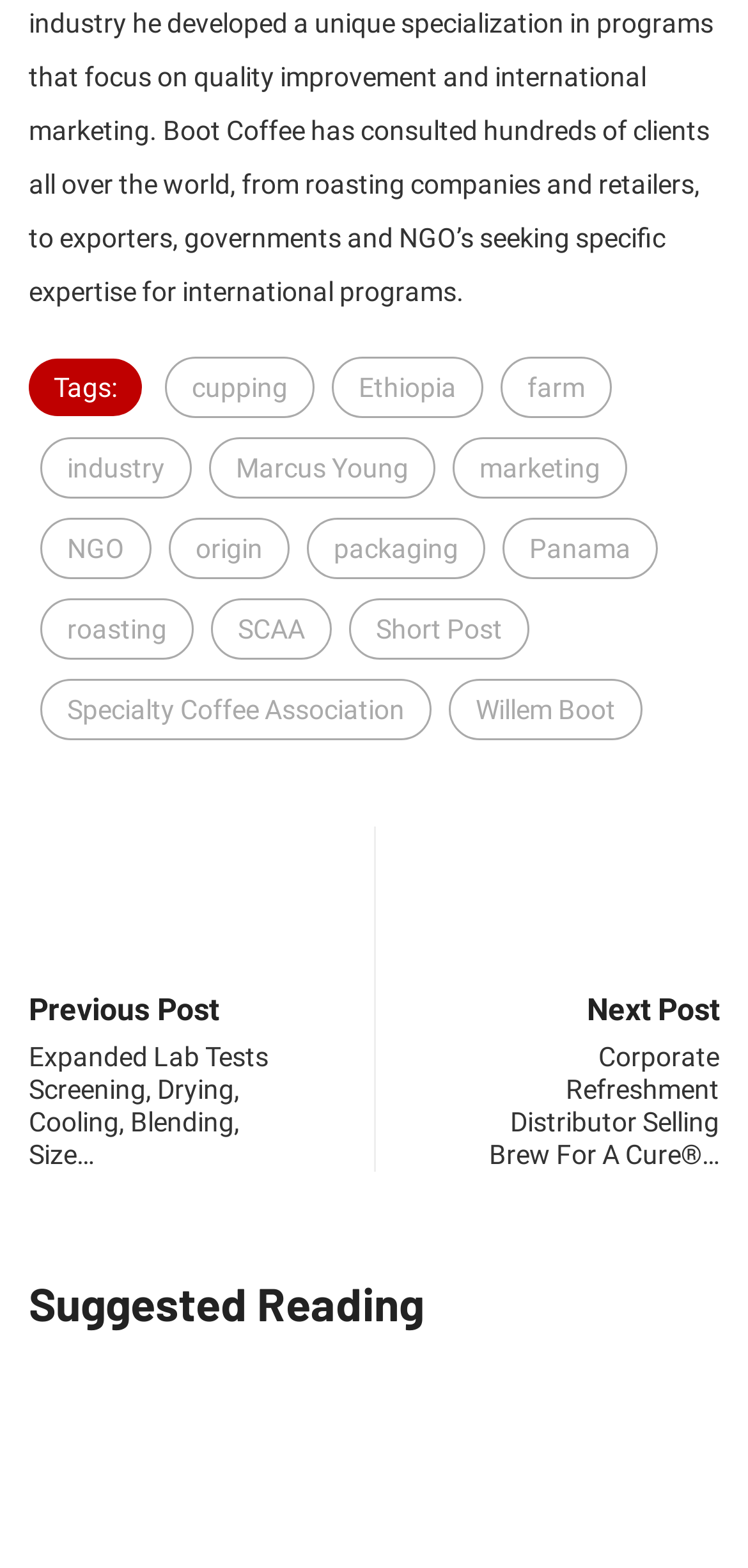Locate the bounding box coordinates of the area where you should click to accomplish the instruction: "explore the Suggested Reading section".

[0.038, 0.814, 0.962, 0.848]